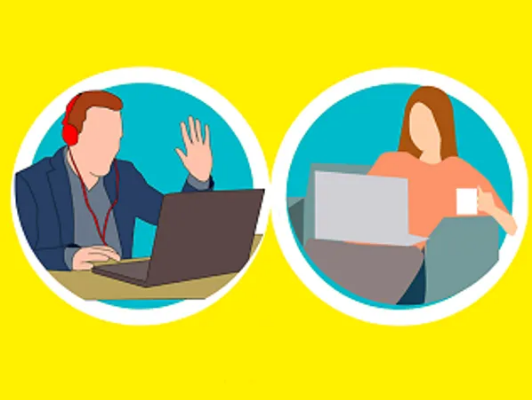What is the man wearing on his head?
Refer to the screenshot and answer in one word or phrase.

Headphones